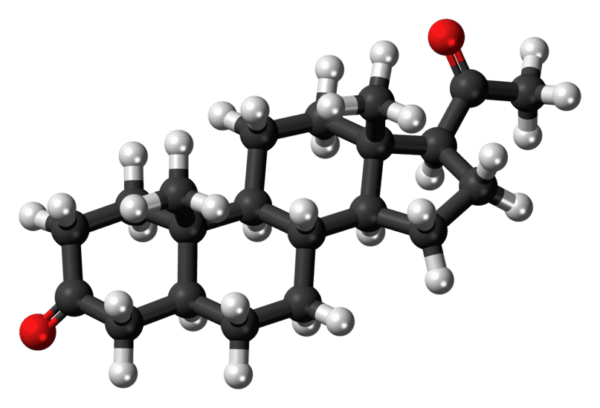Provide a thorough description of what you see in the image.

The image depicts a molecular structure, showcasing hormonal changes and their biochemical significance. It highlights the complex arrangement of atoms within a hormone, with black and white spheres representing carbon and hydrogen atoms, respectively. The red spheres likely indicate oxygen or other functional groups. This molecular representation is pertinent to discussions about aging, especially relating to menopause in women and andropause in men, where hormonal levels such as estrogen and testosterone diminish. Such hormonal changes have profound effects on metabolism, muscle mass, and overall health, contributing to conditions like middle-age spread. Understanding these molecular structures can provide insight into the biological processes that influence aging and metabolism, emphasizing the role of hormones in maintaining vitality and physical fitness as one ages.